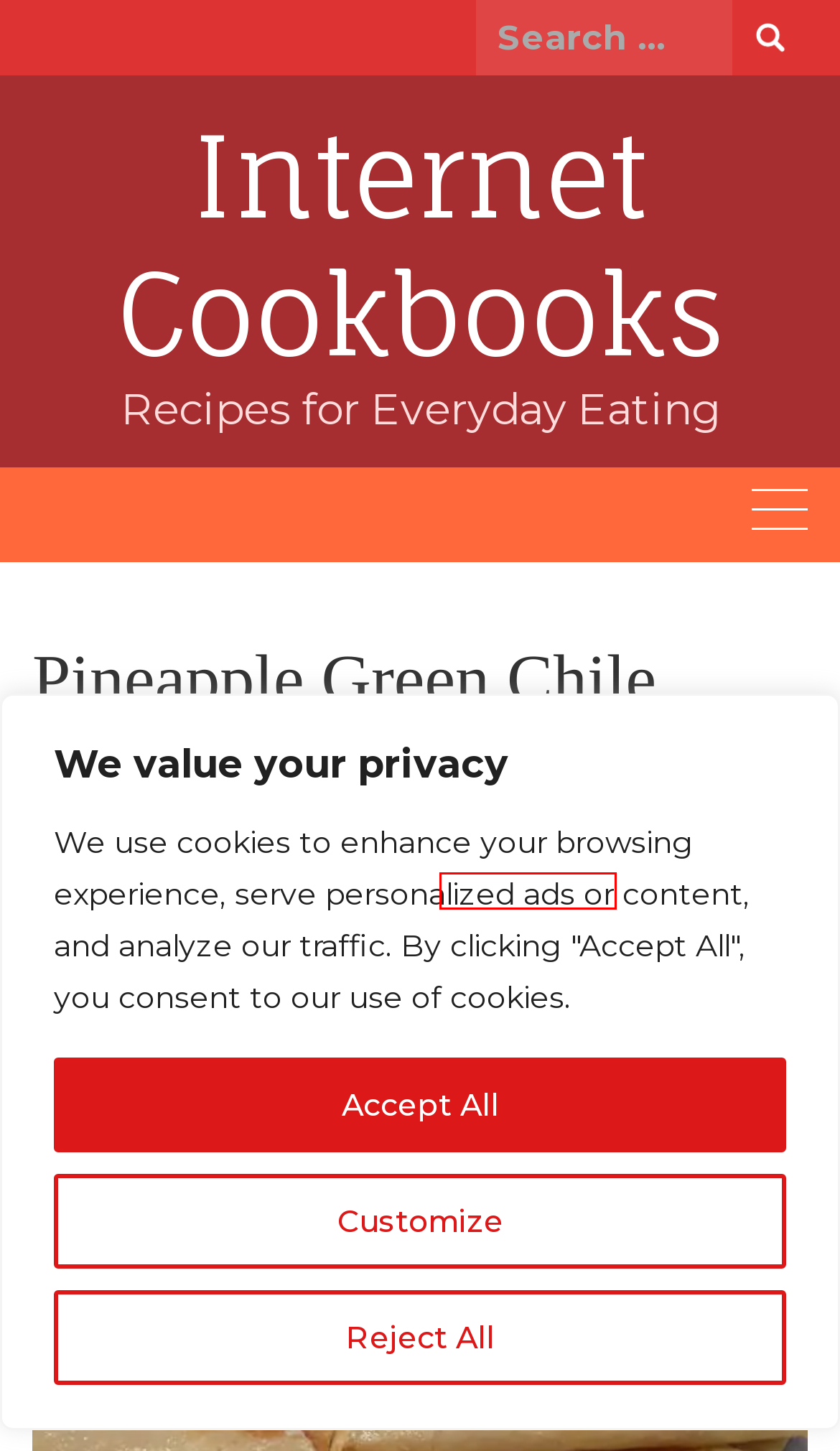You have a screenshot of a webpage with a red bounding box around an element. Choose the best matching webpage description that would appear after clicking the highlighted element. Here are the candidates:
A. Internet Cookbooks - Recipes for Everyday Eating
B. Farm Country Apple Fritters - Internet Cookbooks
C. Privacy Policy - Internet Cookbooks
D. quesadilla - Internet Cookbooks
E. pineapple - Internet Cookbooks
F. Appetizers/Snacks - Internet Cookbooks
G. April 26, 2023 - Internet Cookbooks
H. green chile - Internet Cookbooks

D